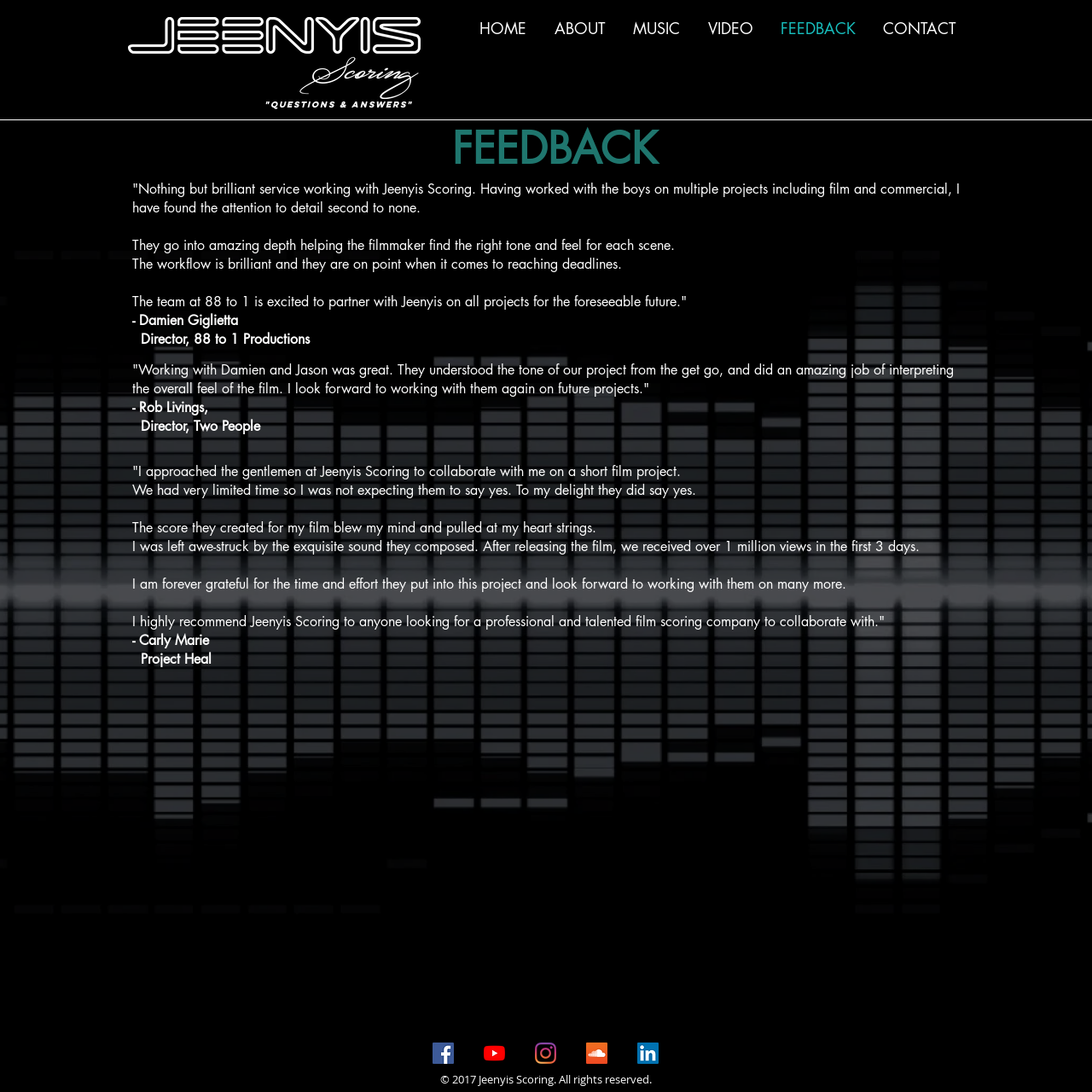Generate a comprehensive caption for the webpage you are viewing.

The webpage is titled "FEEDBACK | jeenyisscoring" and features a logo of Jeenyis Scoring at the top left corner. Below the logo, there is a navigation menu with links to different sections of the website, including "HOME", "ABOUT", "MUSIC", "VIDEO", "FEEDBACK", and "CONTACT". 

The main content of the page is divided into two sections. The first section has a heading "Questions & Answers" and features a series of testimonials from clients who have worked with Jeenyis Scoring. These testimonials are presented in a block of text, with each one separated from the others. The clients praise Jeenyis Scoring for their excellent service, attention to detail, and ability to create scores that enhance the tone and feel of their films.

The second section is located at the bottom of the page and features a social media bar with links to Jeenyis Scoring's profiles on Facebook, YouTube, Instagram, SoundCloud, and LinkedIn. 

At the very bottom of the page, there is a copyright notice stating "© 2017 Jeenyis Scoring. All rights reserved."